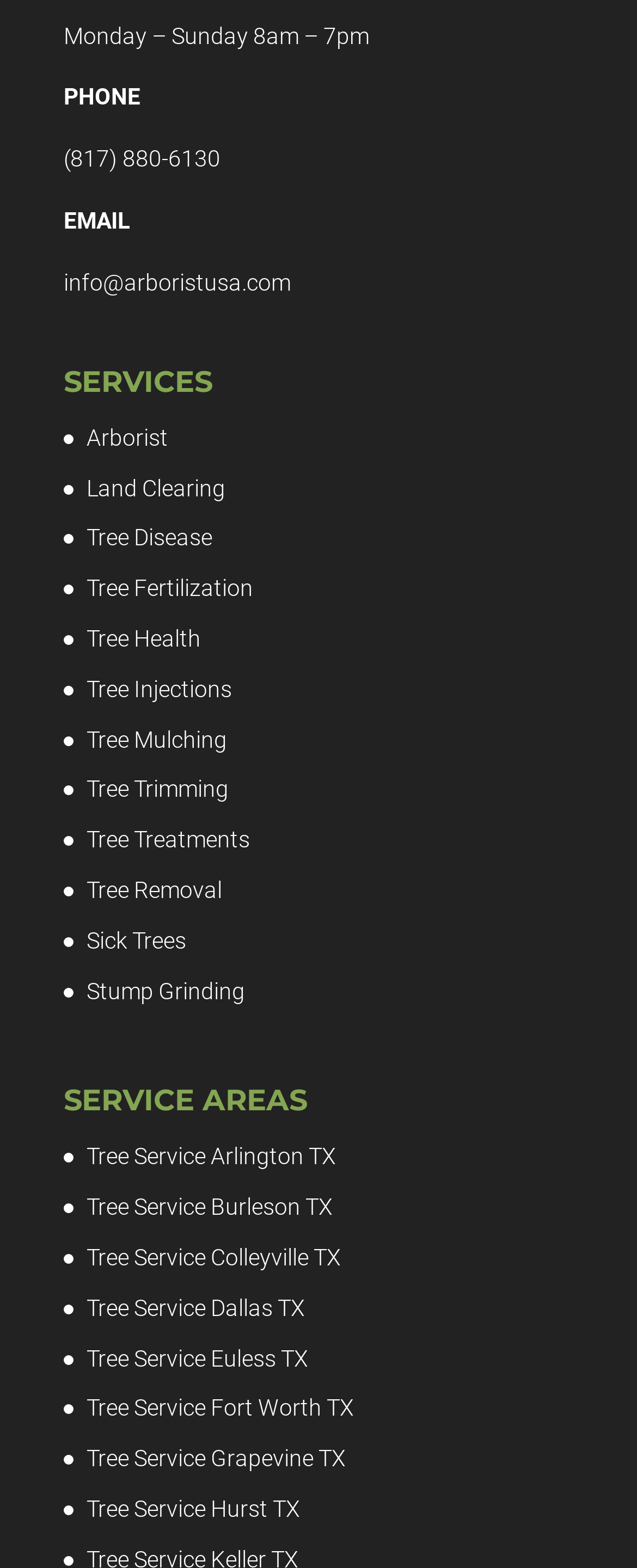Find and specify the bounding box coordinates that correspond to the clickable region for the instruction: "Get tree service in Arlington TX".

[0.136, 0.729, 0.528, 0.746]